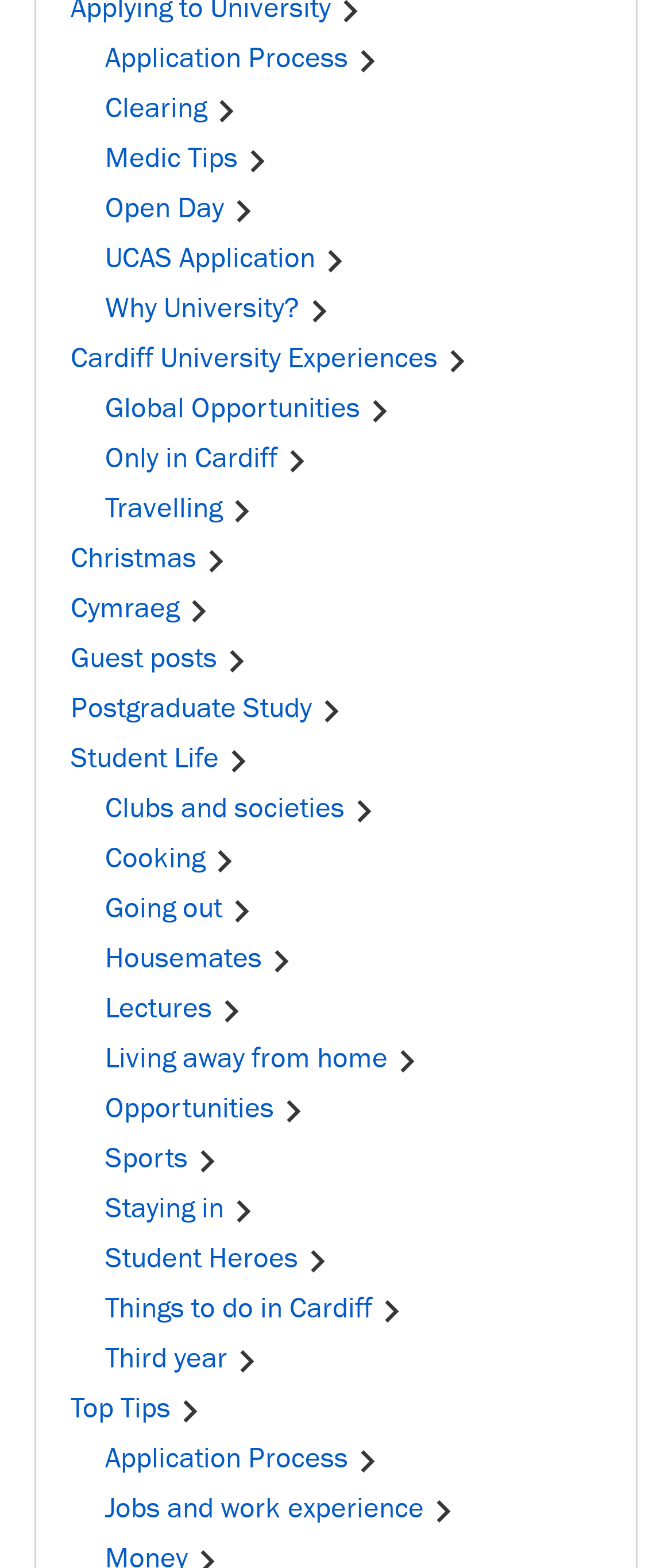What is the vertical position of the link 'Student Life' relative to the link 'Postgraduate Study'?
Utilize the image to construct a detailed and well-explained answer.

By comparing the y1 and y2 coordinates of the bounding boxes of the links 'Student Life' and 'Postgraduate Study', I determined that the link 'Student Life' is located above the link 'Postgraduate Study' on the webpage.